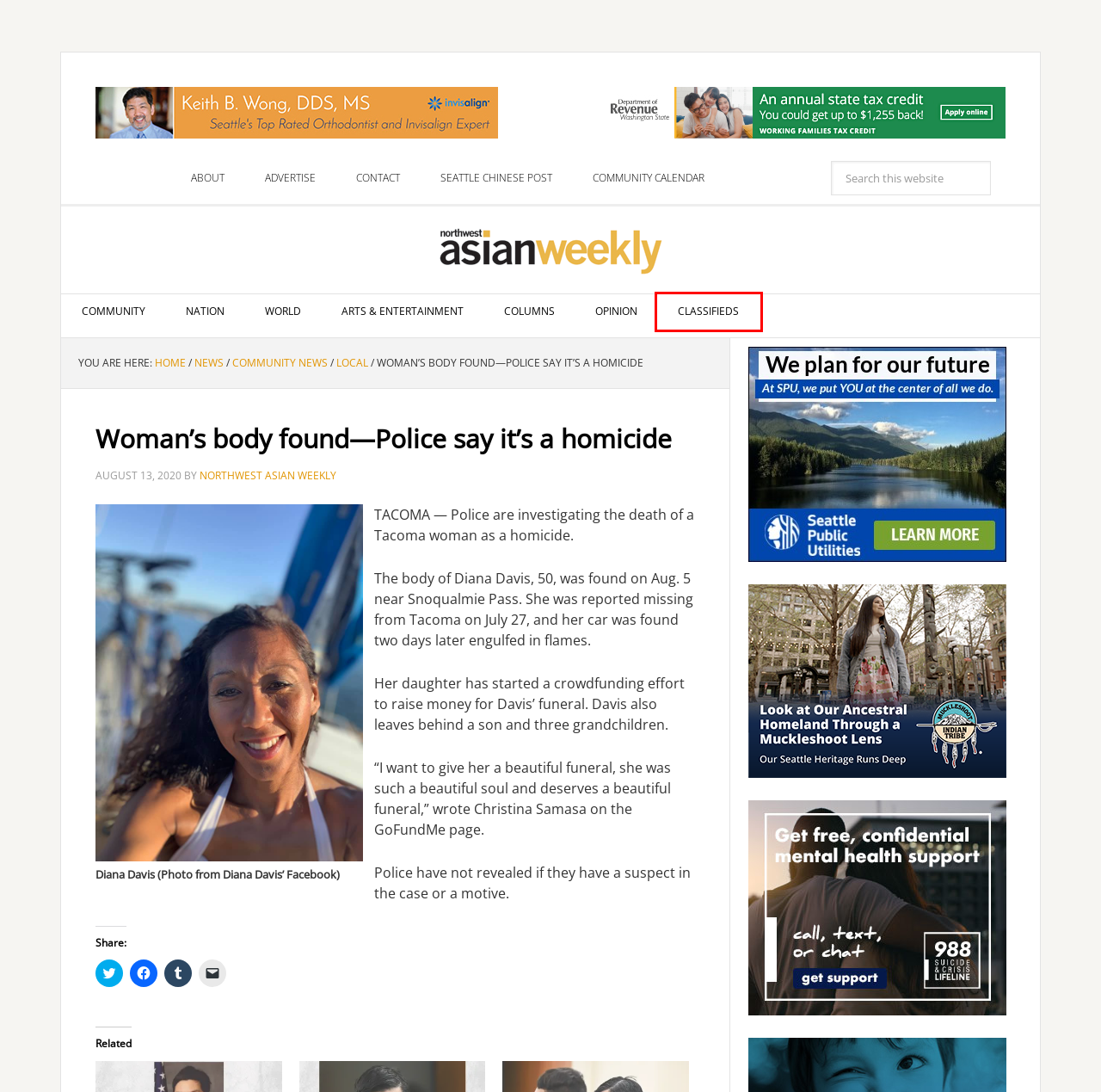You are provided with a screenshot of a webpage where a red rectangle bounding box surrounds an element. Choose the description that best matches the new webpage after clicking the element in the red bounding box. Here are the choices:
A. Classifieds
B. Community News
C. World News
D. About
E. Your Public Utility - Utilities | seattle.gov
F. News
G. Dr Wong: Premier Orthodontic Provider - Seattle | Dr Keith B Wong
H. 988 | Suicide & Crisis Lifeline

A